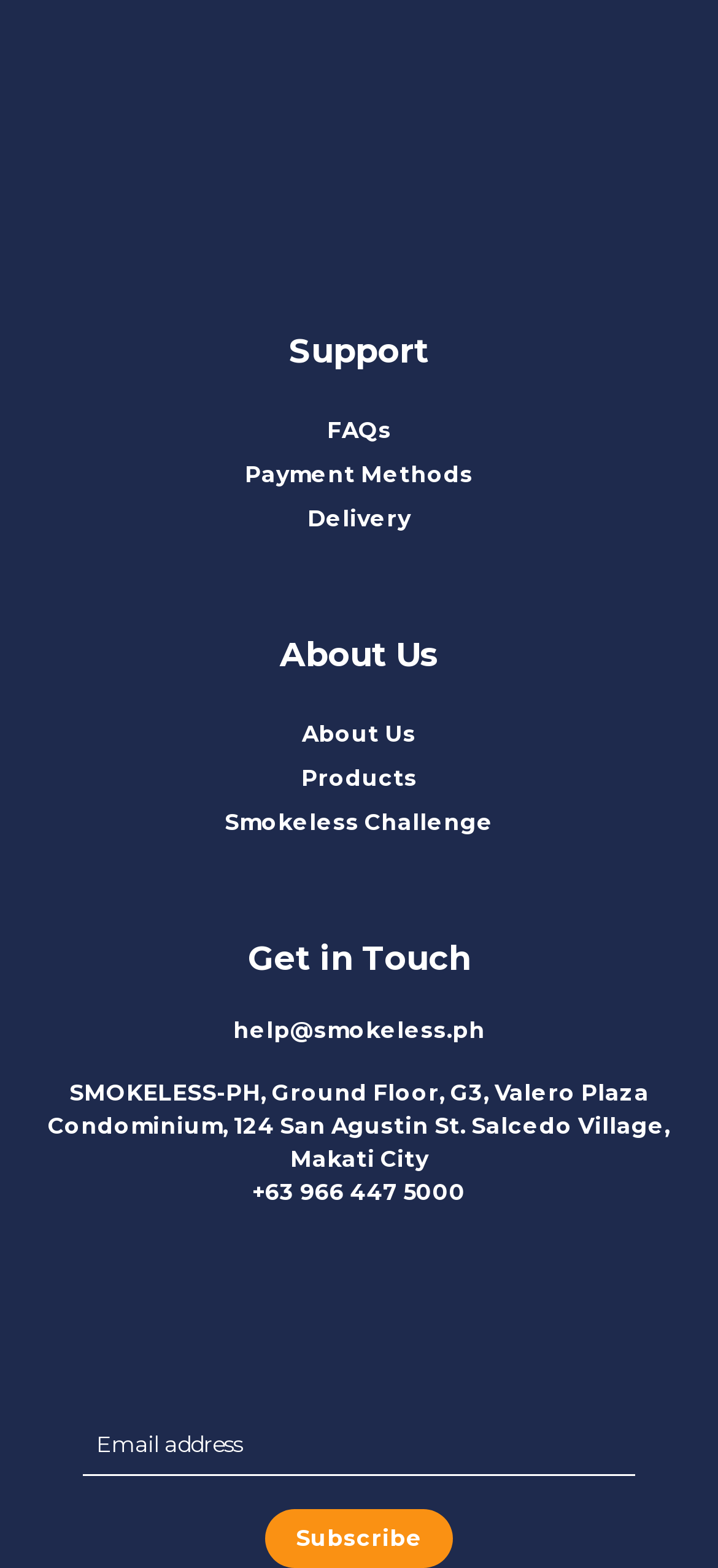Provide a single word or phrase to answer the given question: 
What is the first support option?

FAQs